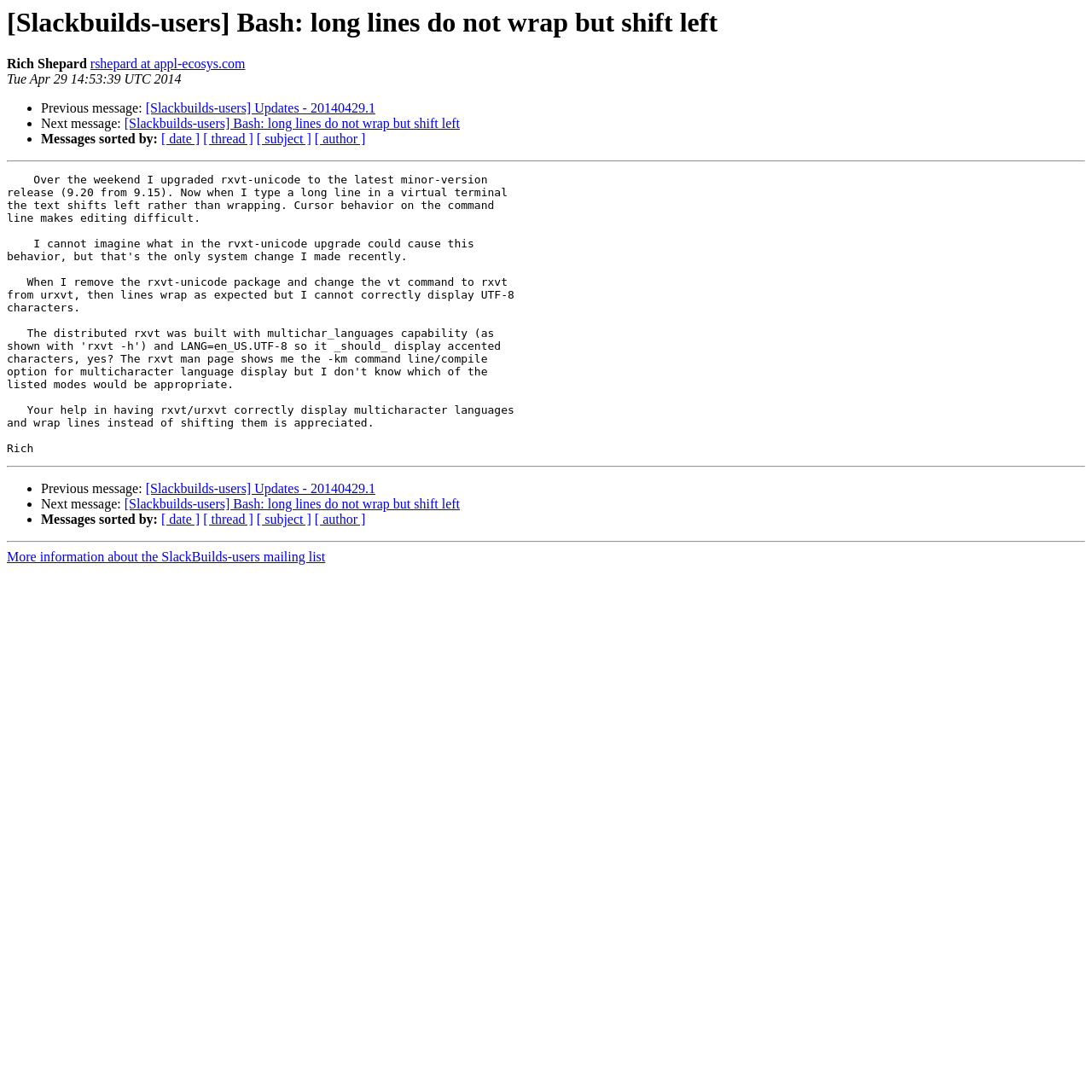Answer this question in one word or a short phrase: How many horizontal separators are there on the page?

3